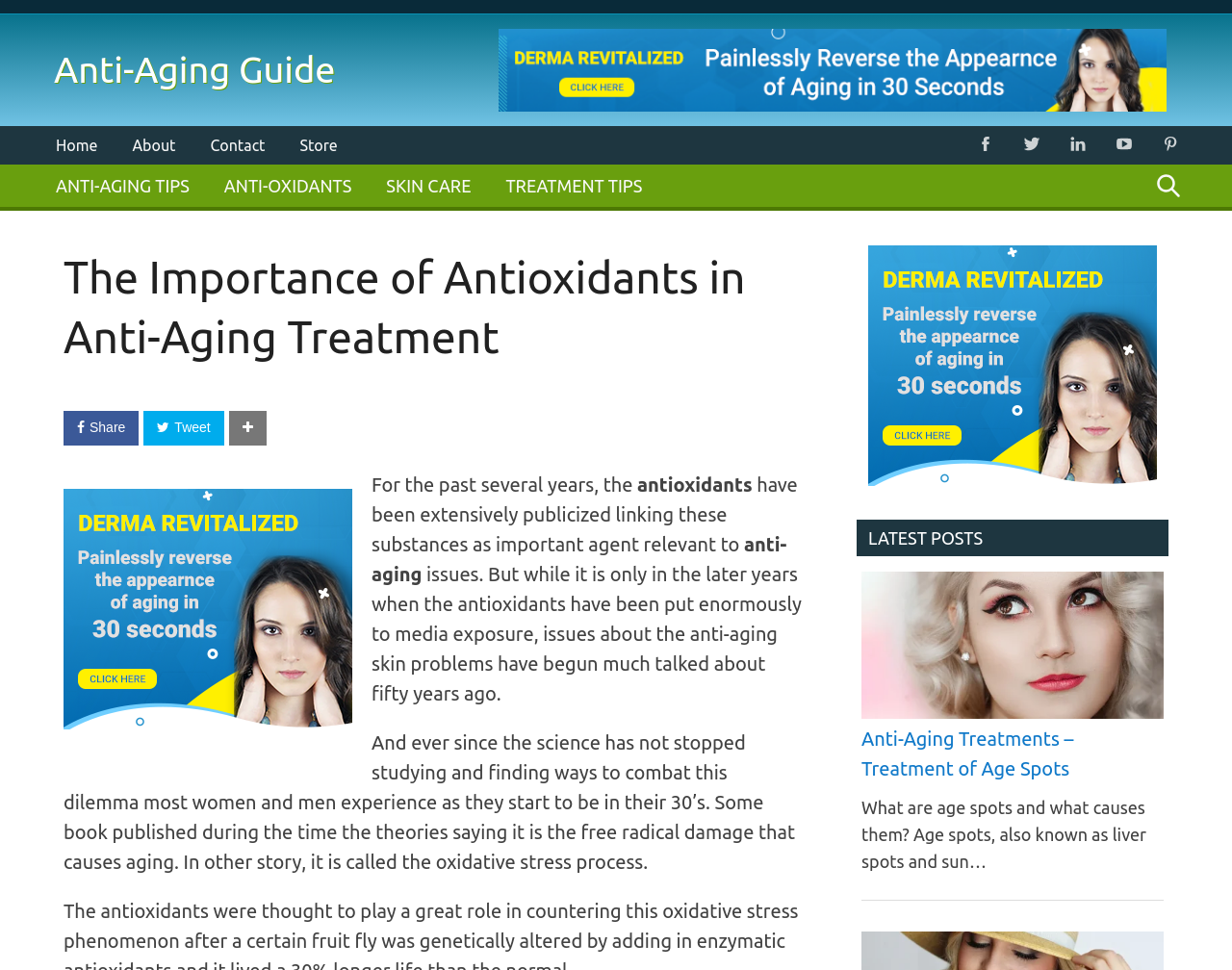How many links are there in the navigation menu?
Examine the image and give a concise answer in one word or a short phrase.

5